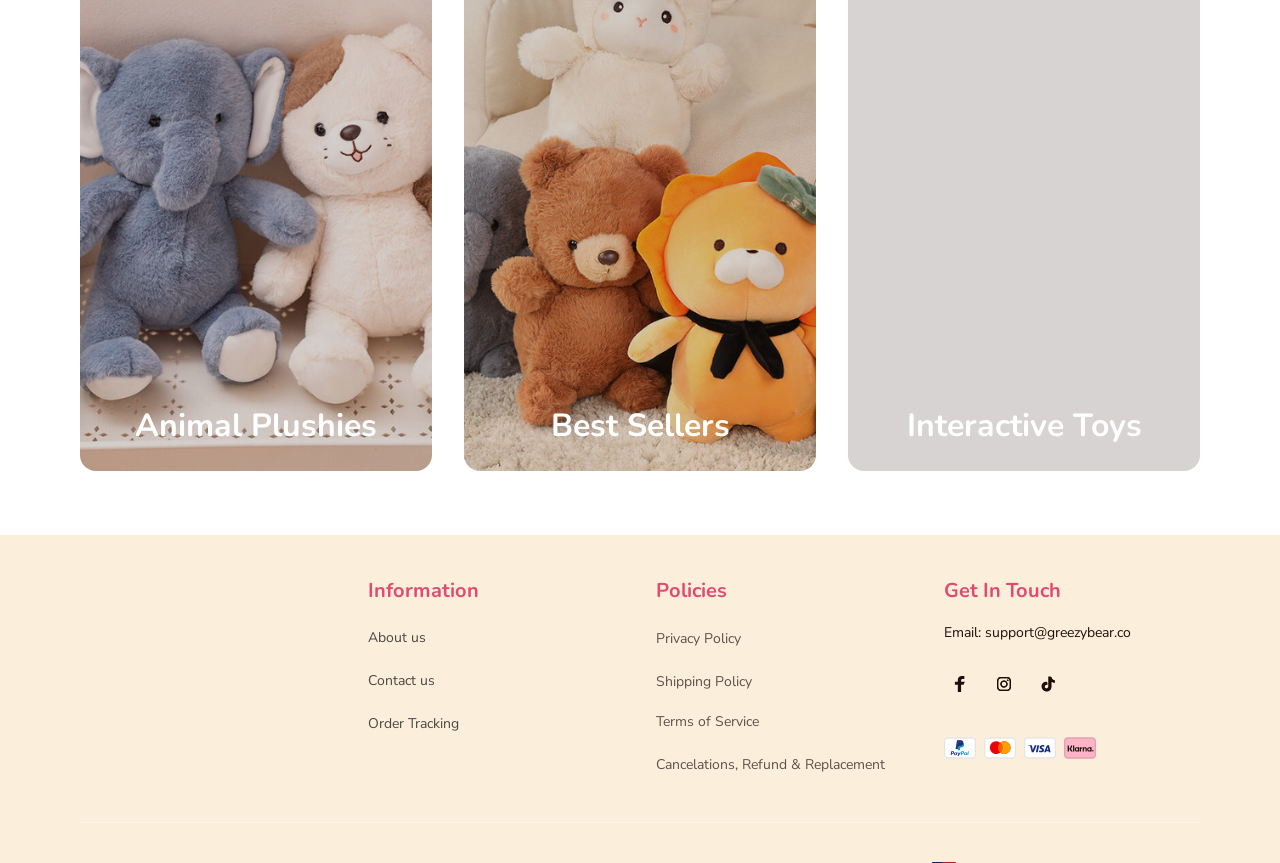Calculate the bounding box coordinates of the UI element given the description: "DMCA Report".

[0.87, 0.951, 0.938, 0.976]